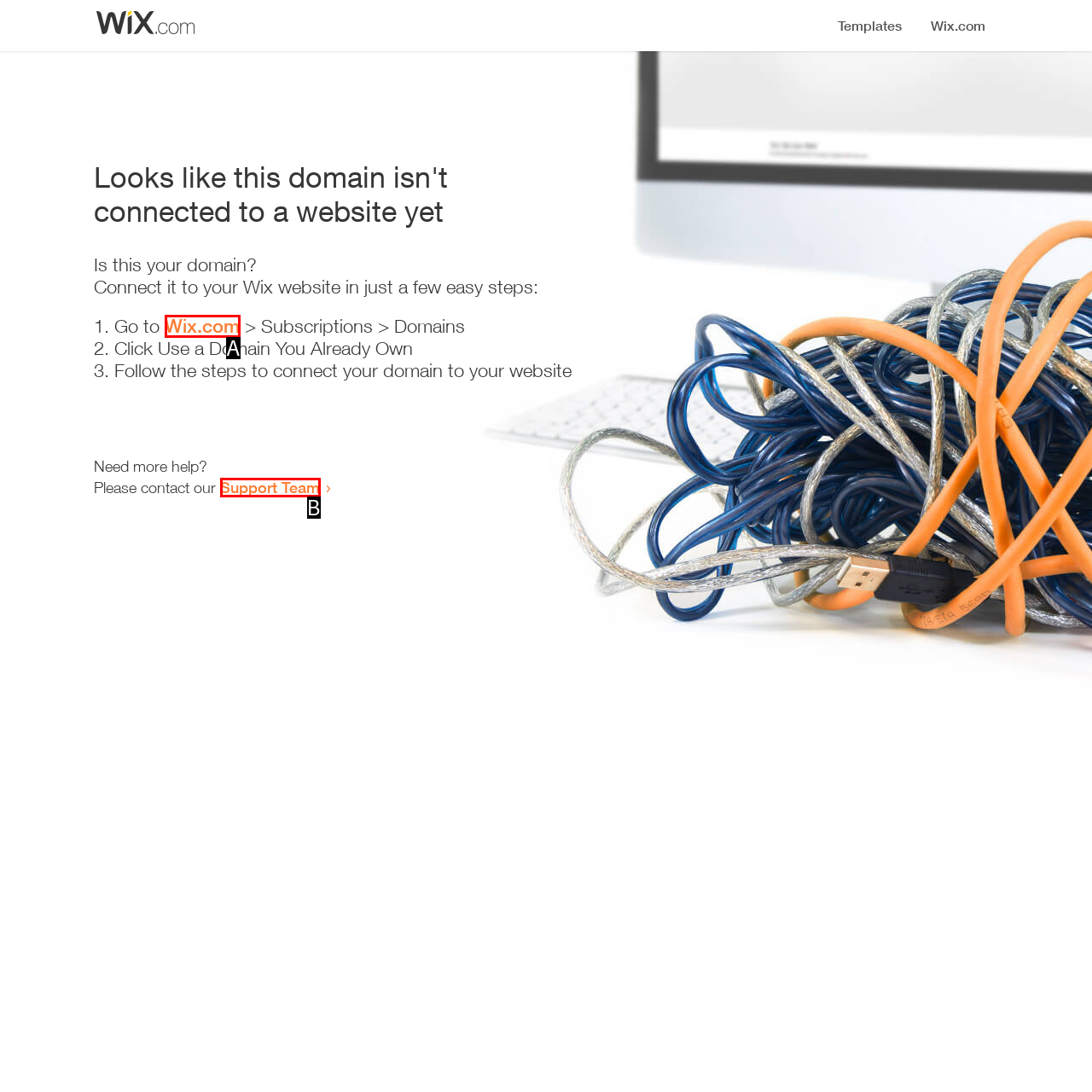Looking at the description: Support Team, identify which option is the best match and respond directly with the letter of that option.

B